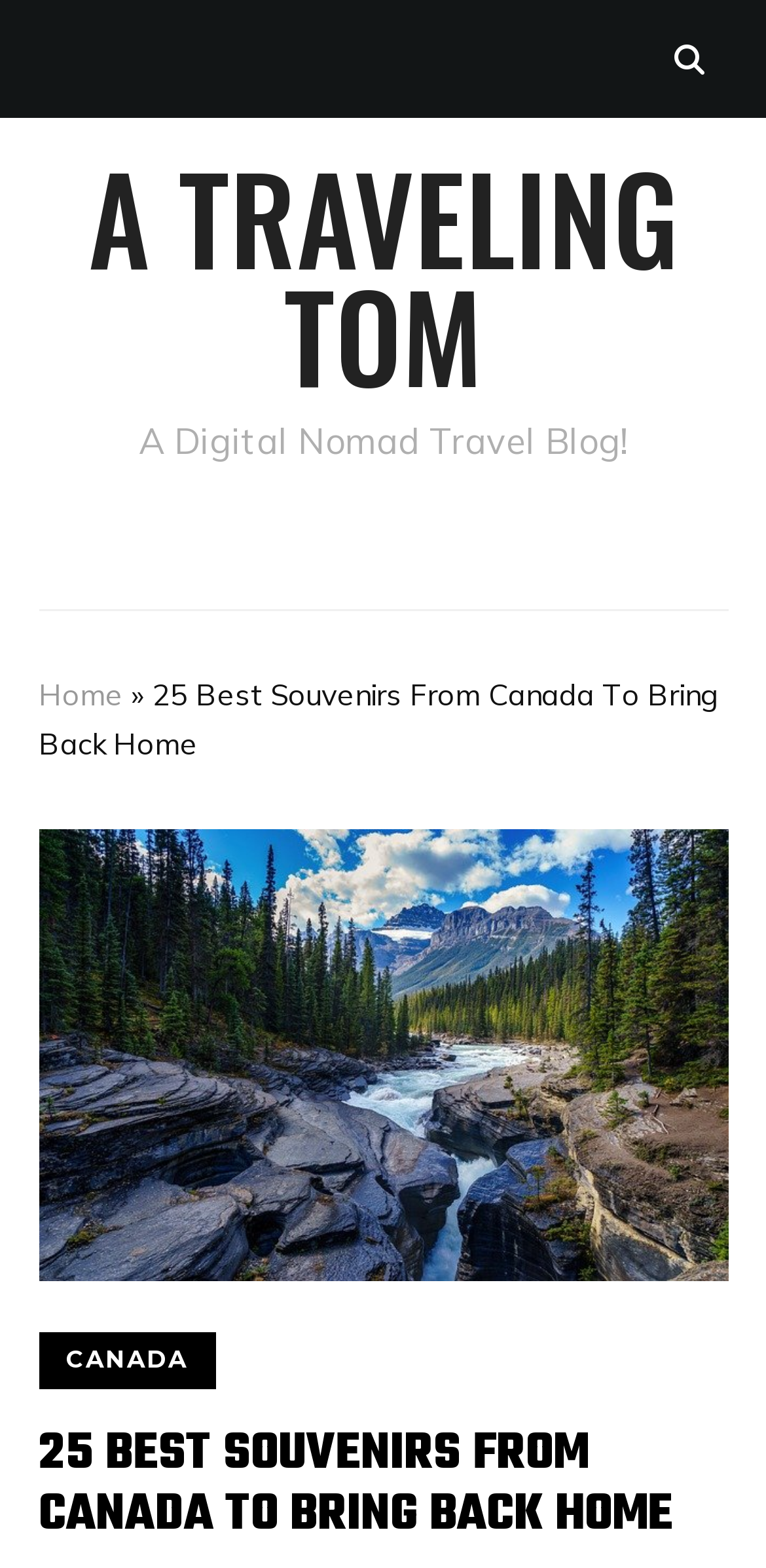Please answer the following question using a single word or phrase: 
How many words are in the title of the article?

9